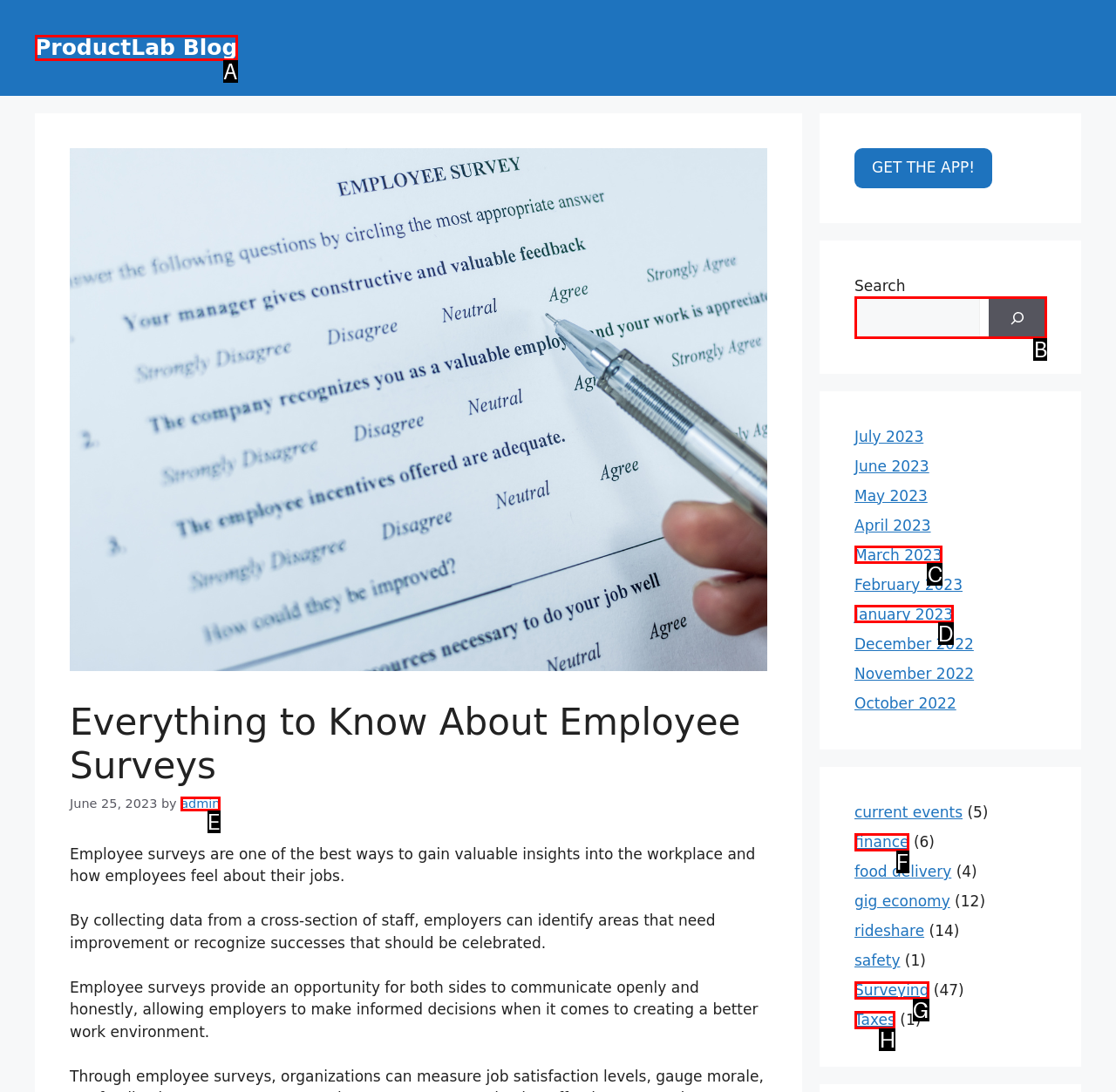Which UI element's letter should be clicked to achieve the task: Learn about Marie Skłodowska Curie Actions
Provide the letter of the correct choice directly.

None